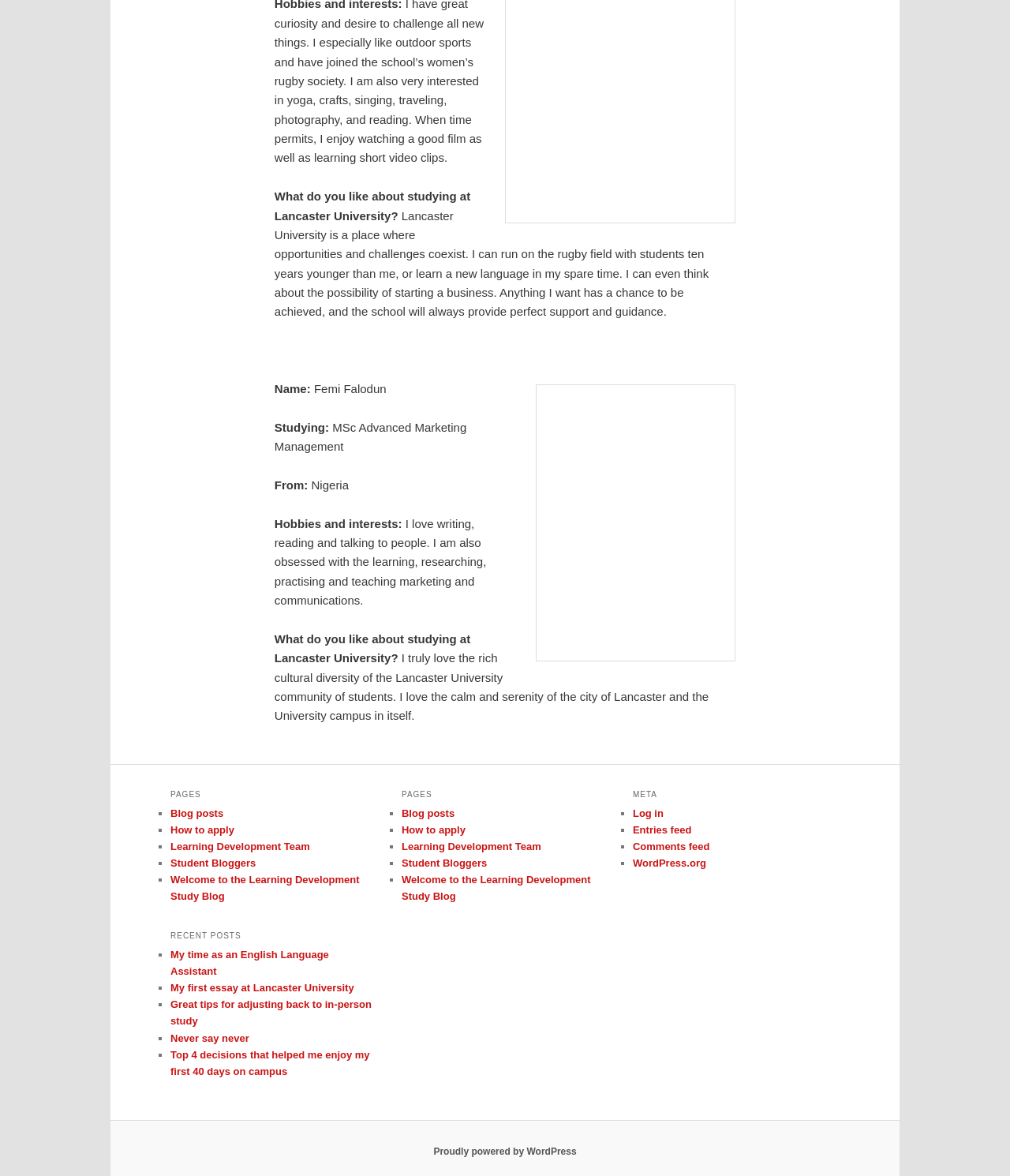Please determine the bounding box coordinates of the section I need to click to accomplish this instruction: "Click on 'Log in'".

[0.627, 0.686, 0.657, 0.696]